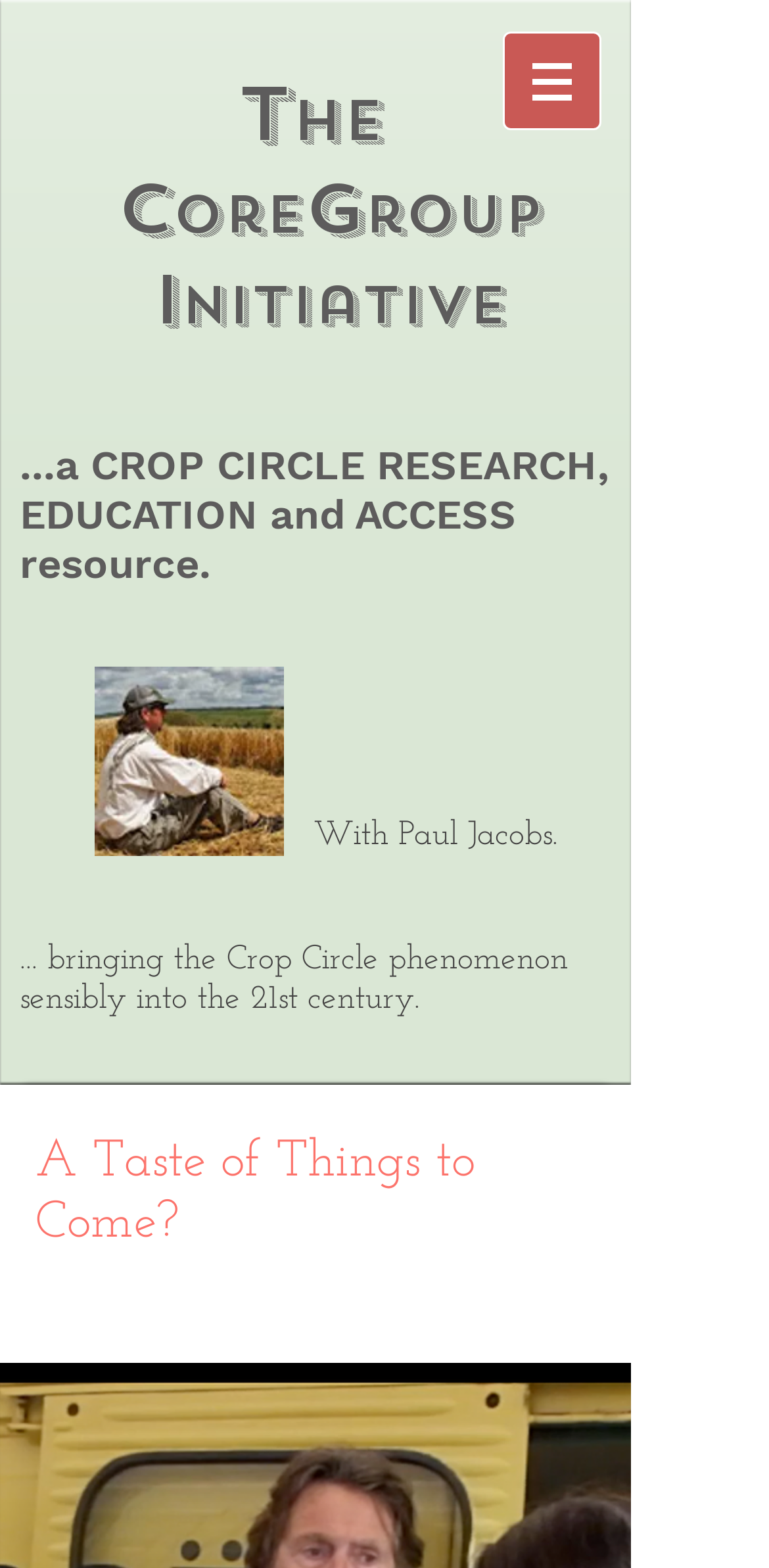Respond with a single word or phrase for the following question: 
What is the name of the research initiative?

coreGroupInitiatiVe